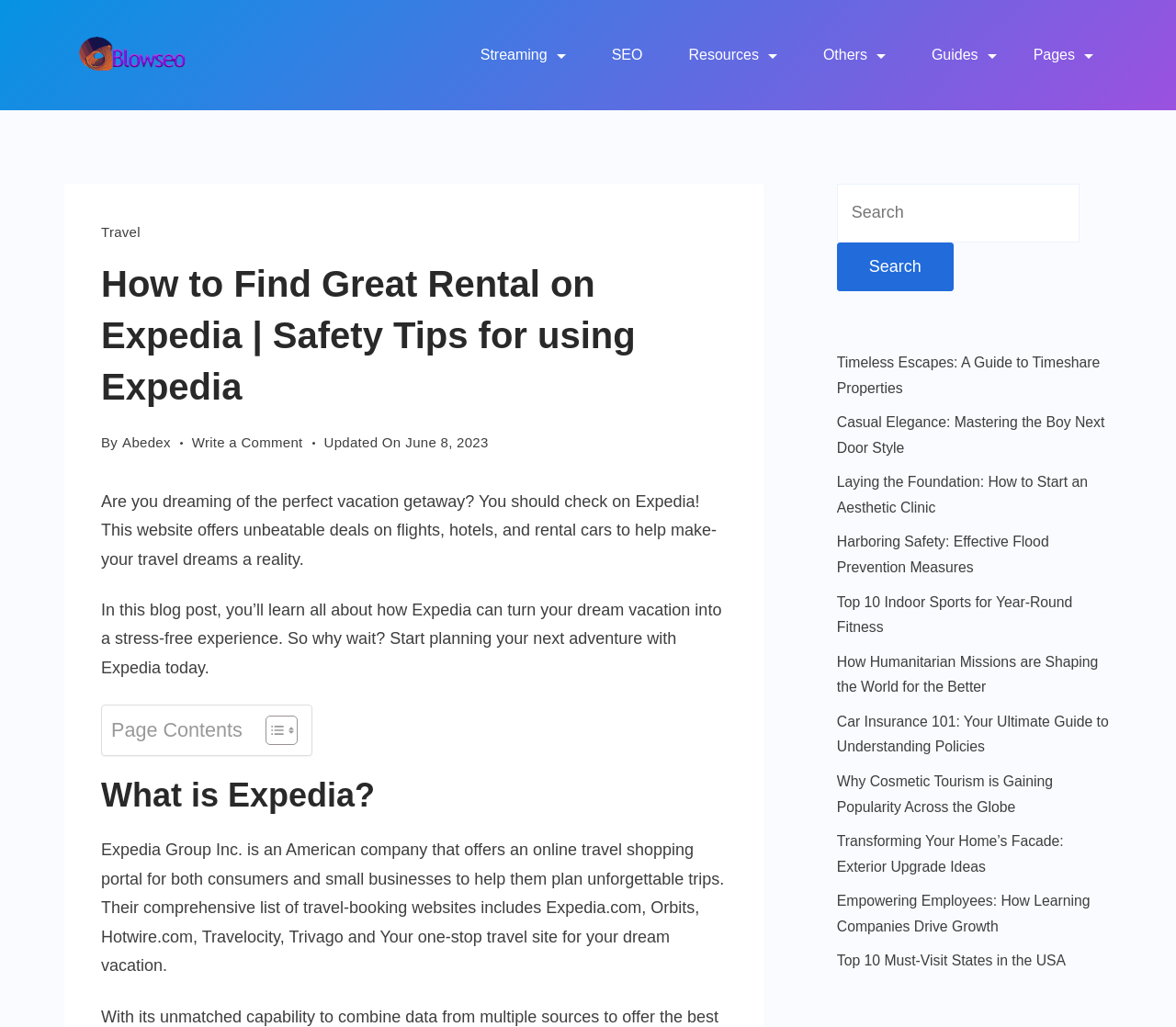Please answer the following question using a single word or phrase: 
What is the function of the button next to the search box?

Search